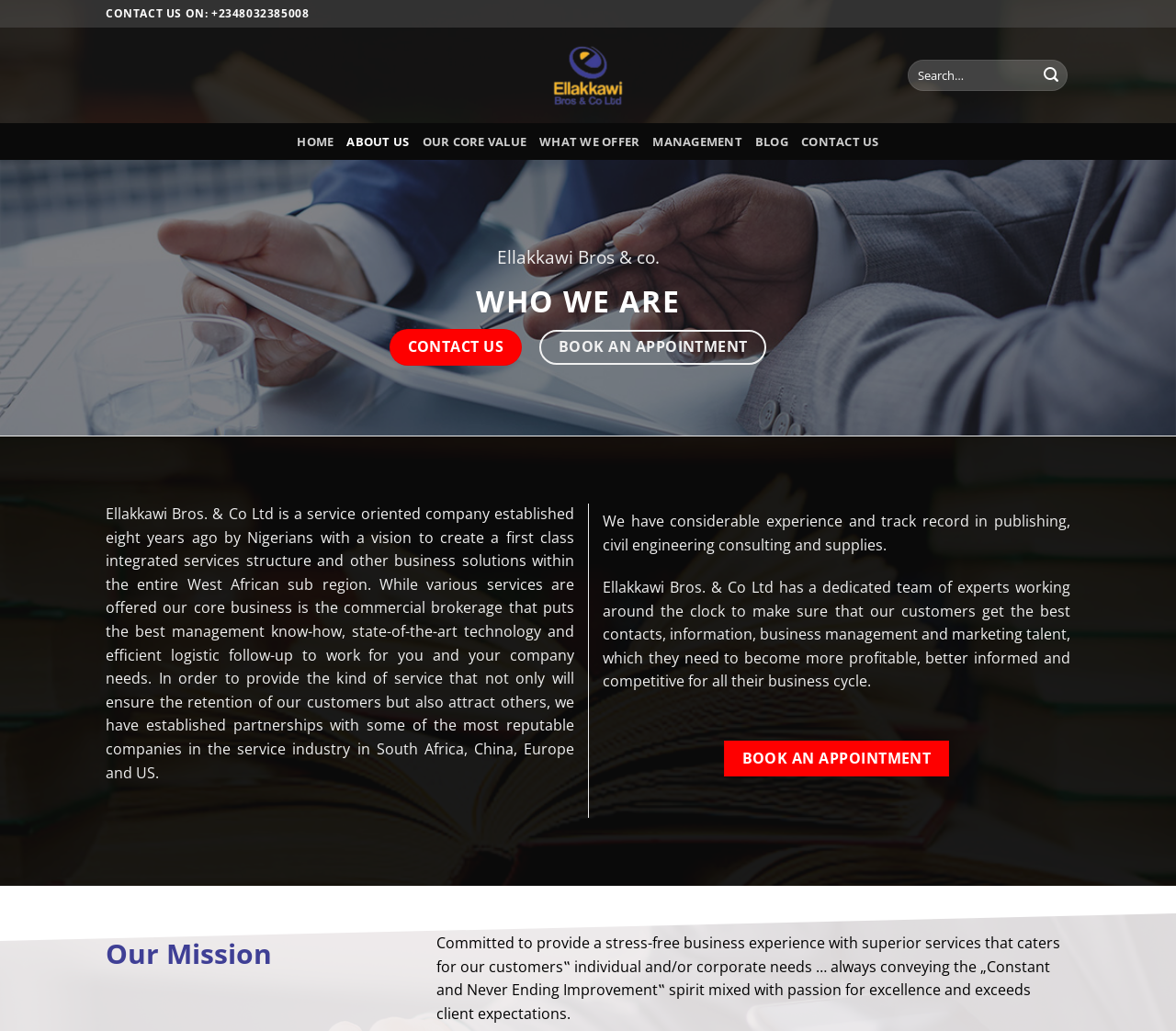Respond to the following query with just one word or a short phrase: 
What is the purpose of Ellakkawi Bros. & Co Ltd?

Provide business management and marketing services